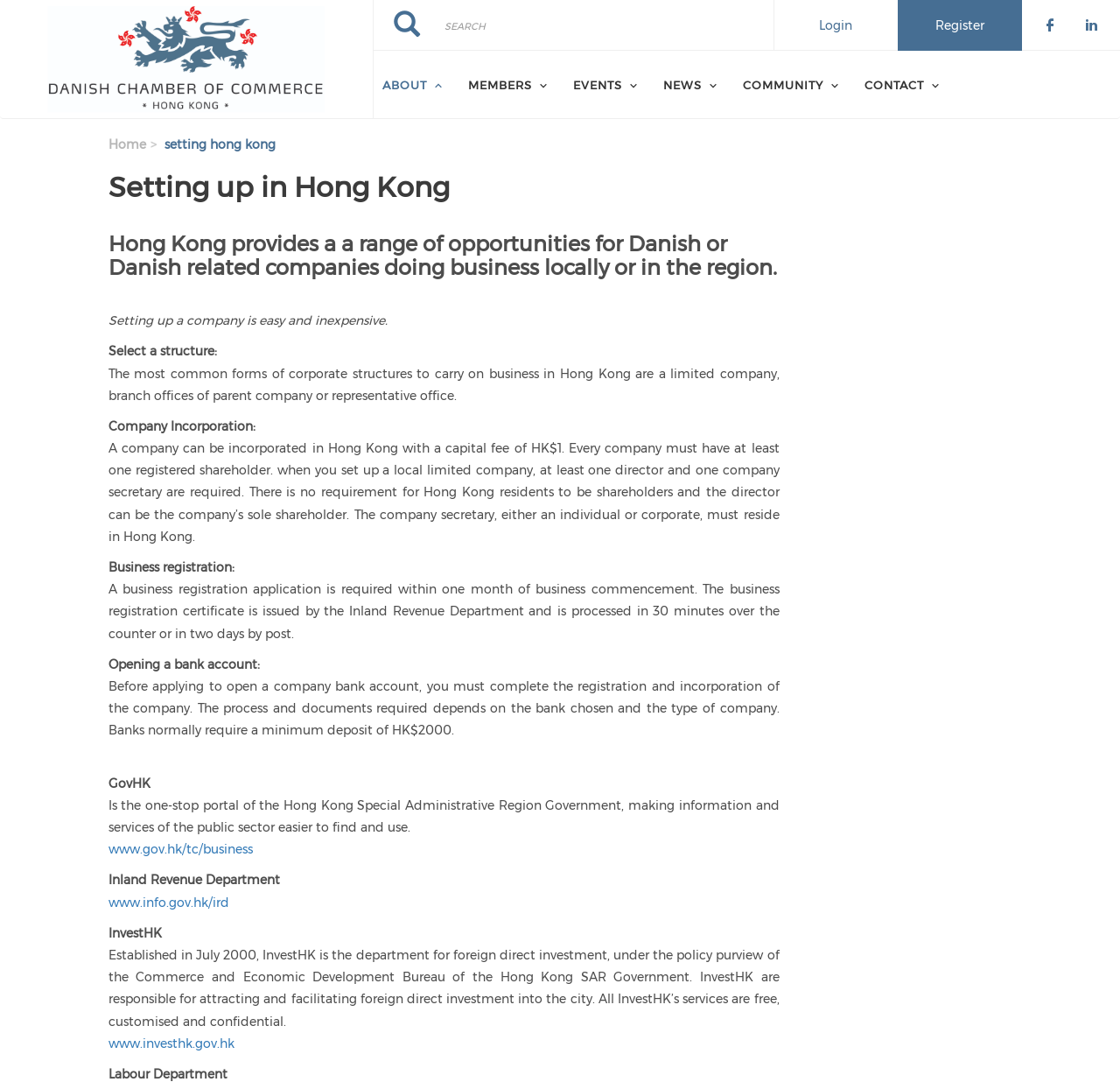What is the main topic of this webpage?
Answer the question with a single word or phrase, referring to the image.

Setting up a company in Hong Kong